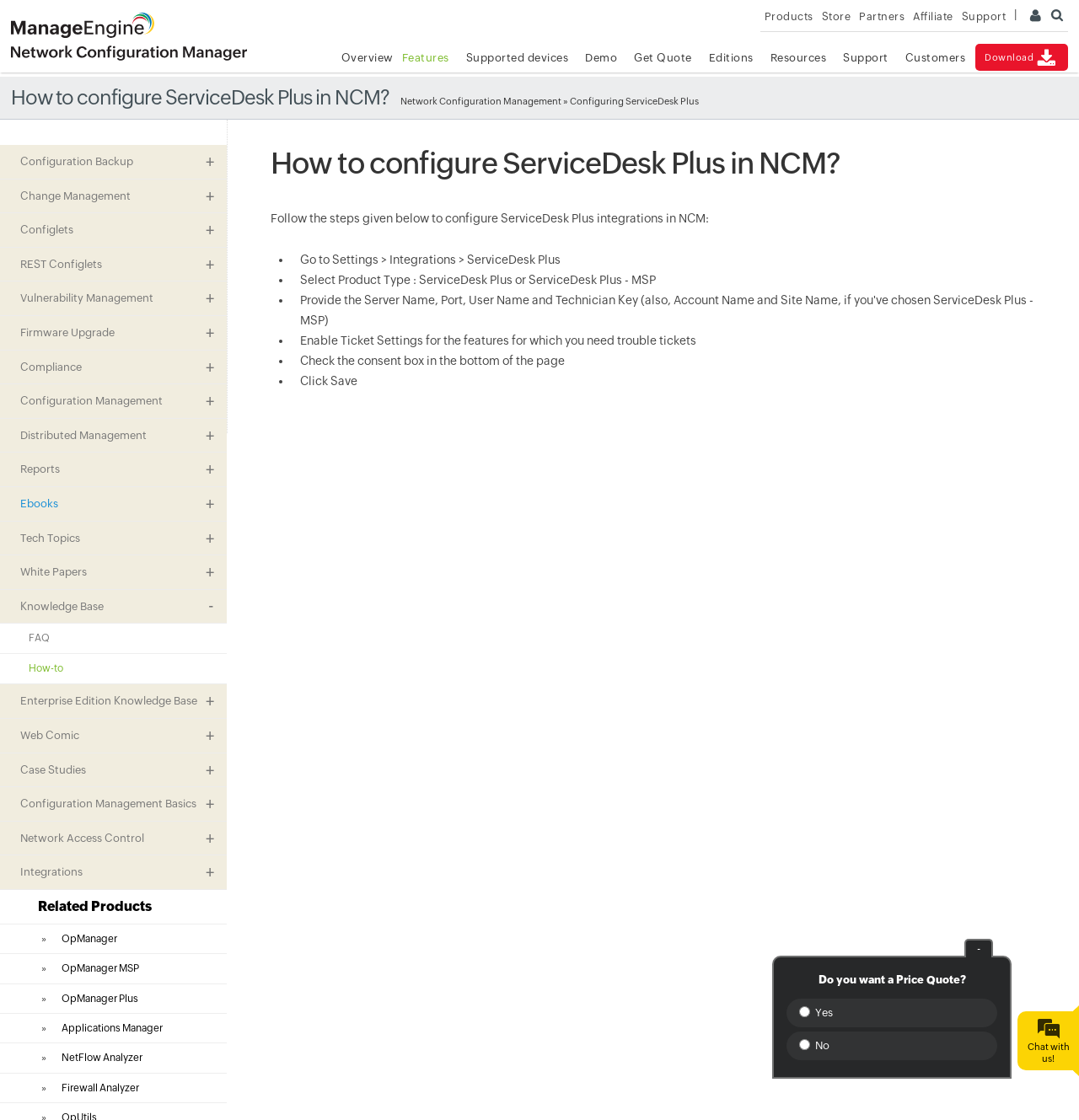Identify and provide the bounding box for the element described by: "Get Quote".

[0.588, 0.046, 0.641, 0.057]